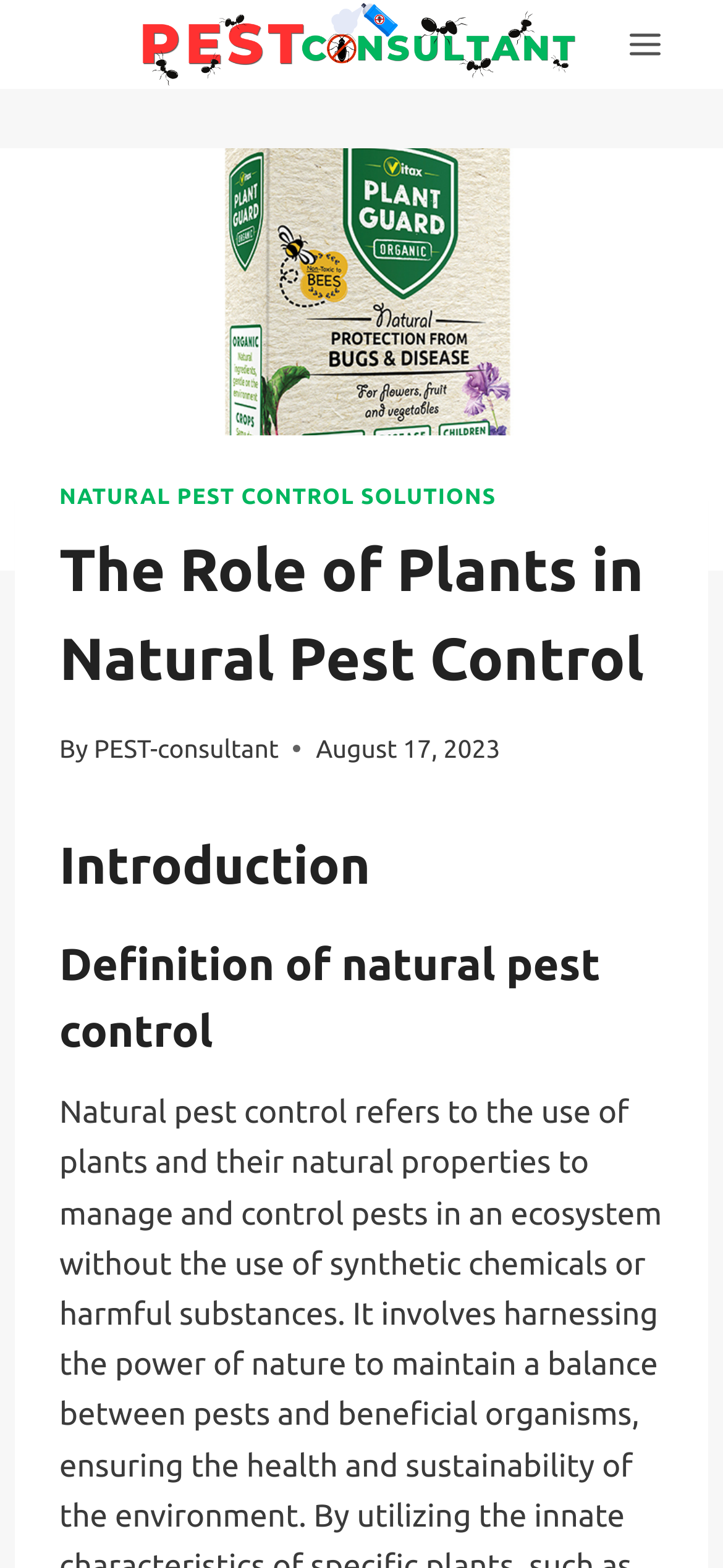What is the title of the first section?
Look at the image and respond with a one-word or short phrase answer.

Introduction